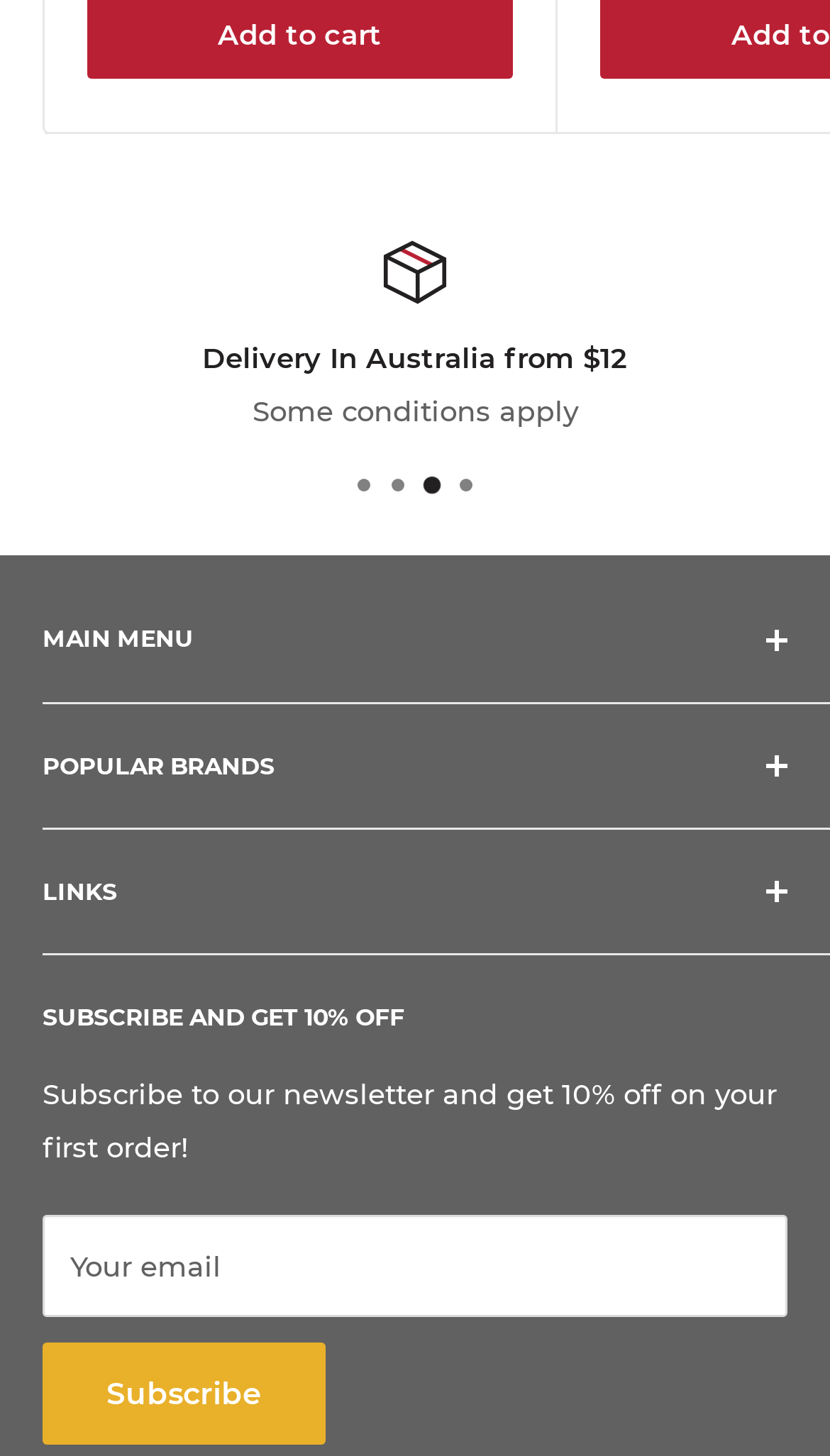Please find the bounding box for the following UI element description. Provide the coordinates in (top-left x, top-left y, bottom-right x, bottom-right y) format, with values between 0 and 1: 4WD & Caravan

[0.051, 0.546, 0.897, 0.587]